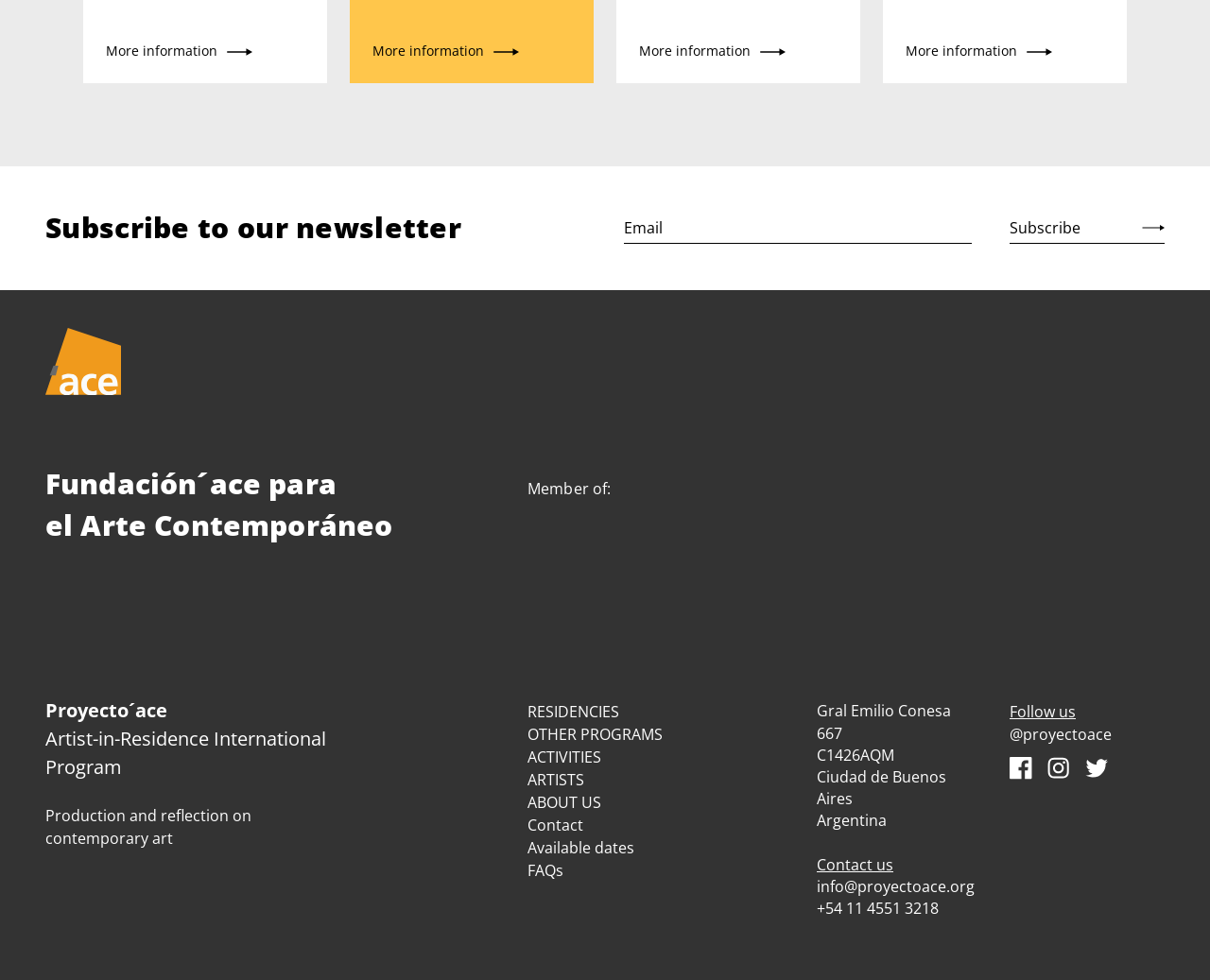Can you show the bounding box coordinates of the region to click on to complete the task described in the instruction: "Subscribe to the newsletter"?

[0.516, 0.221, 0.803, 0.249]